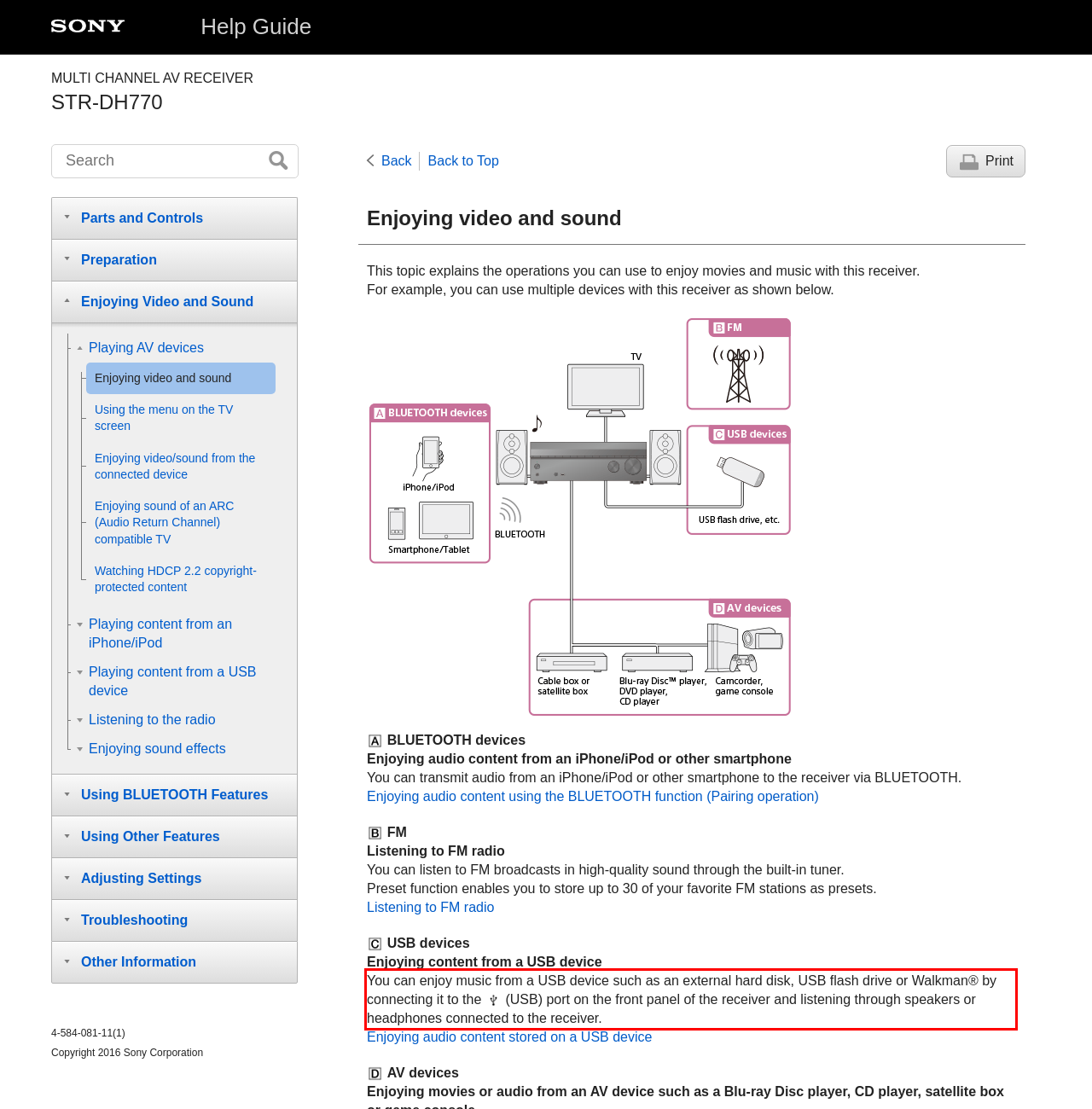Given the screenshot of a webpage, identify the red rectangle bounding box and recognize the text content inside it, generating the extracted text.

You can enjoy music from a USB device such as an external hard disk, USB flash drive or Walkman® by connecting it to the (USB) port on the front panel of the receiver and listening through speakers or headphones connected to the receiver.